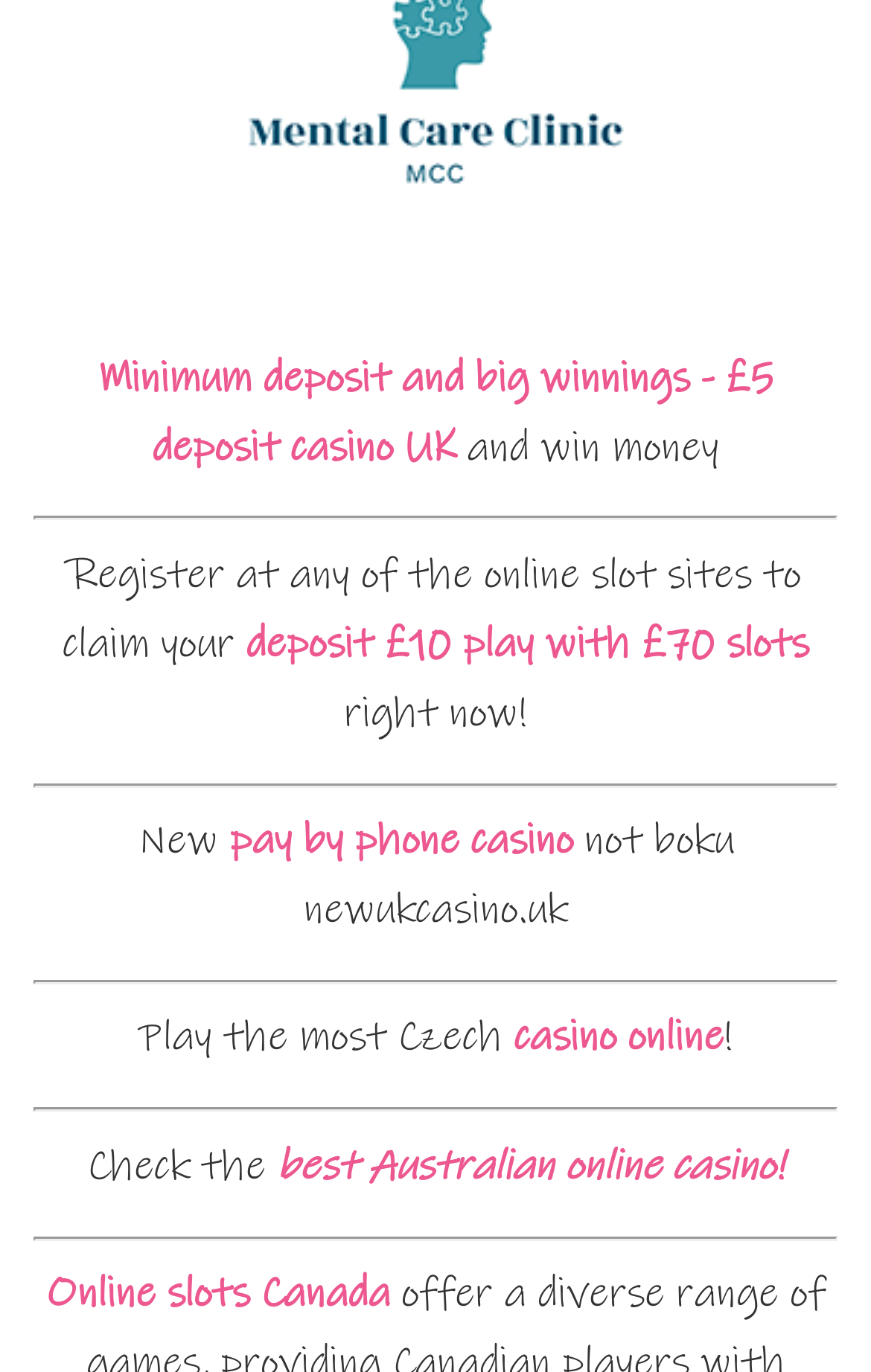Can you identify the bounding box coordinates of the clickable region needed to carry out this instruction: 'Learn more about online slots Canada'? The coordinates should be four float numbers within the range of 0 to 1, stated as [left, top, right, bottom].

[0.053, 0.924, 0.447, 0.962]